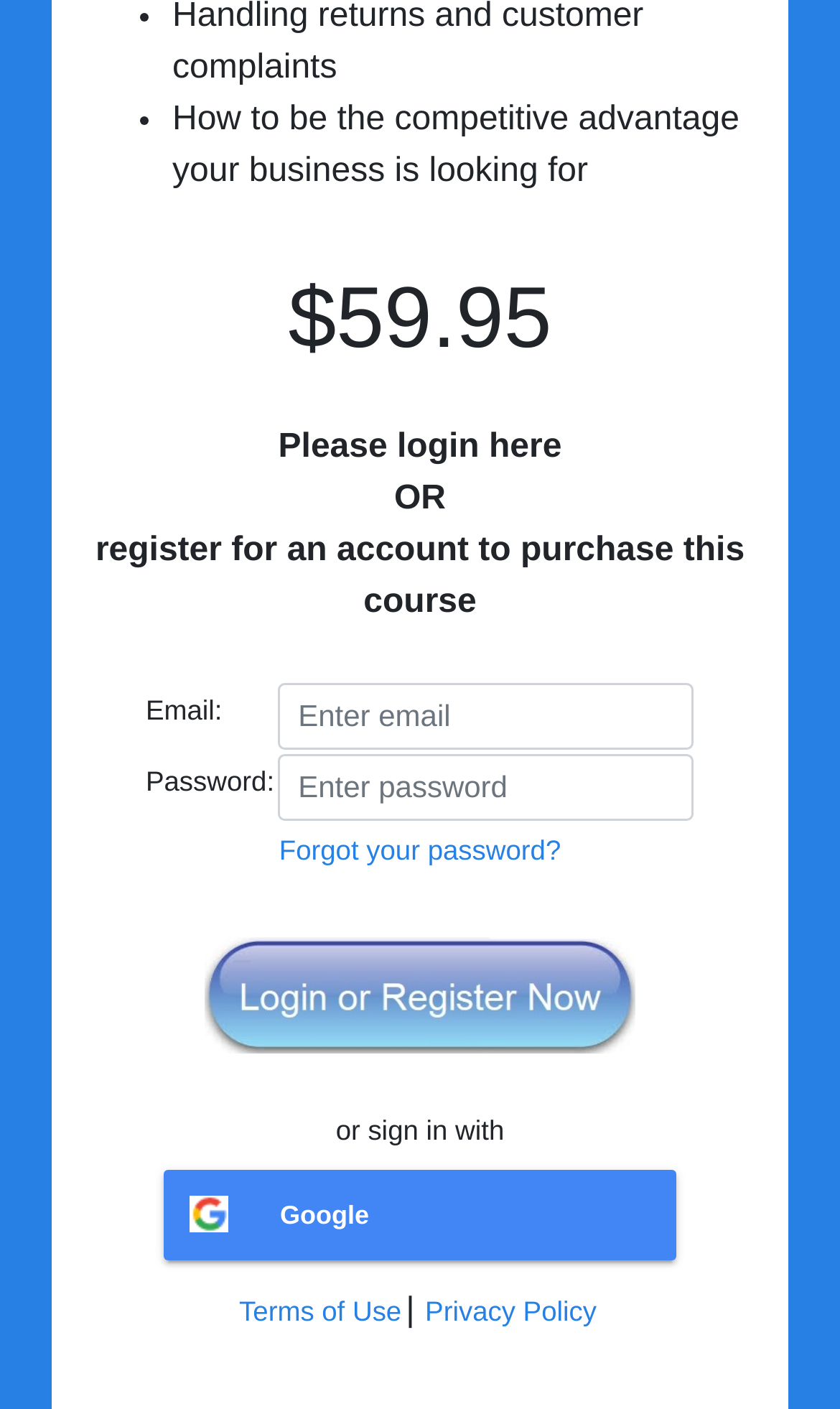Answer the question using only a single word or phrase: 
What is the price of the course?

$59.95